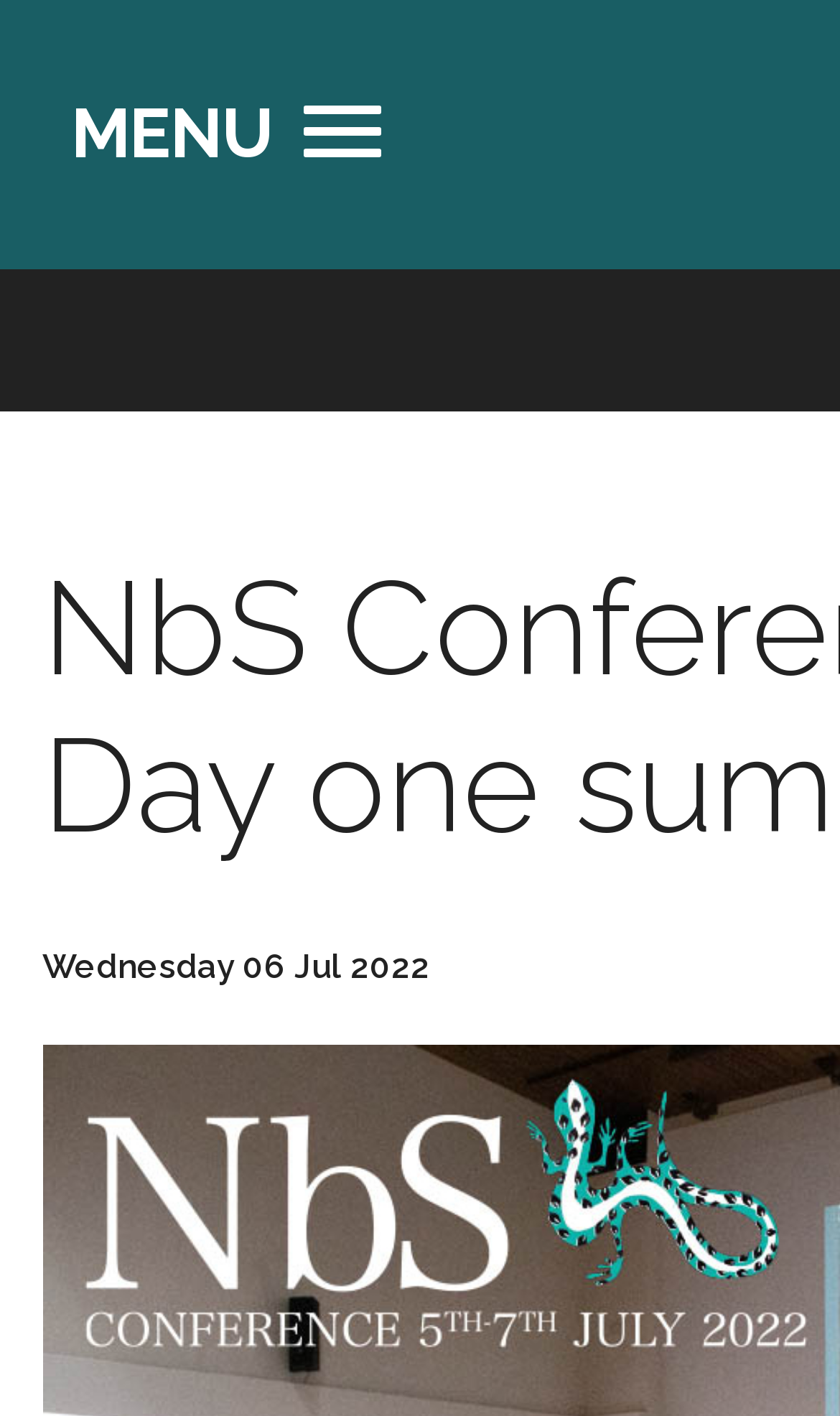Identify and provide the title of the webpage.

NbS Conference 2022 – Day one summary